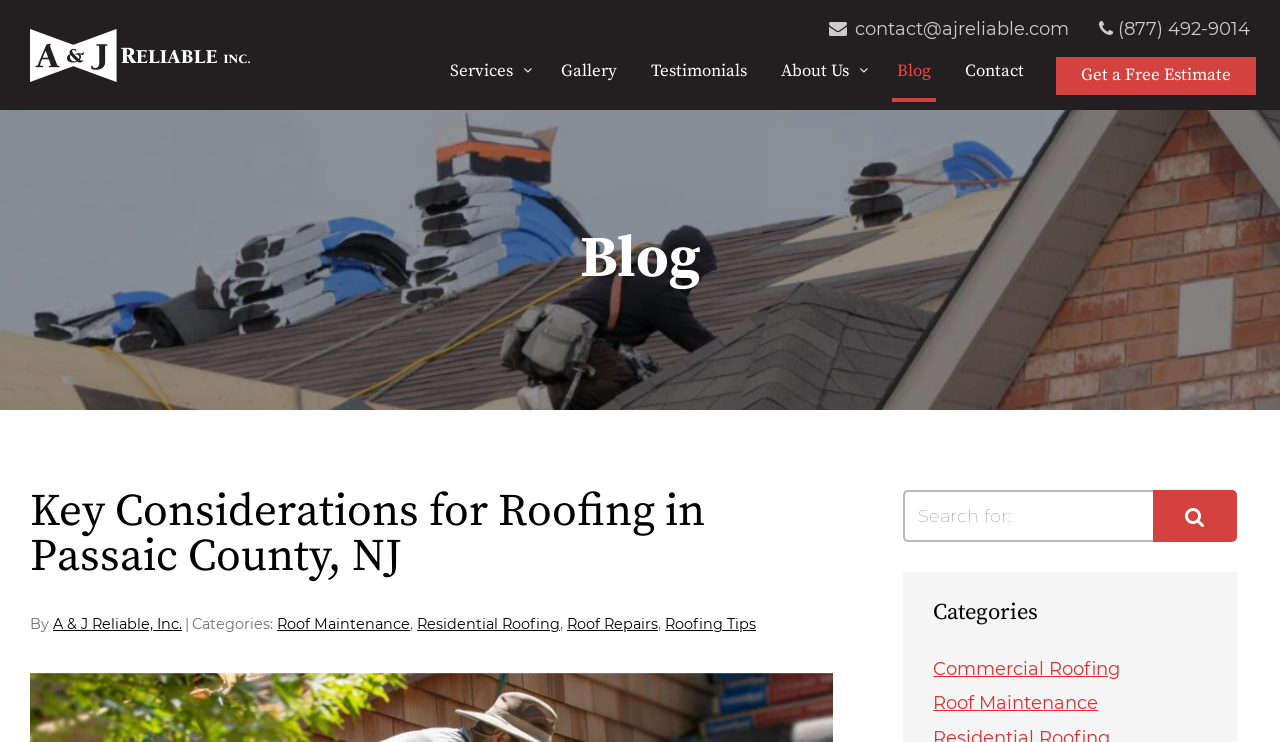Locate the bounding box coordinates of the area to click to fulfill this instruction: "Search for something". The bounding box should be presented as four float numbers between 0 and 1, in the order [left, top, right, bottom].

[0.706, 0.66, 0.966, 0.771]